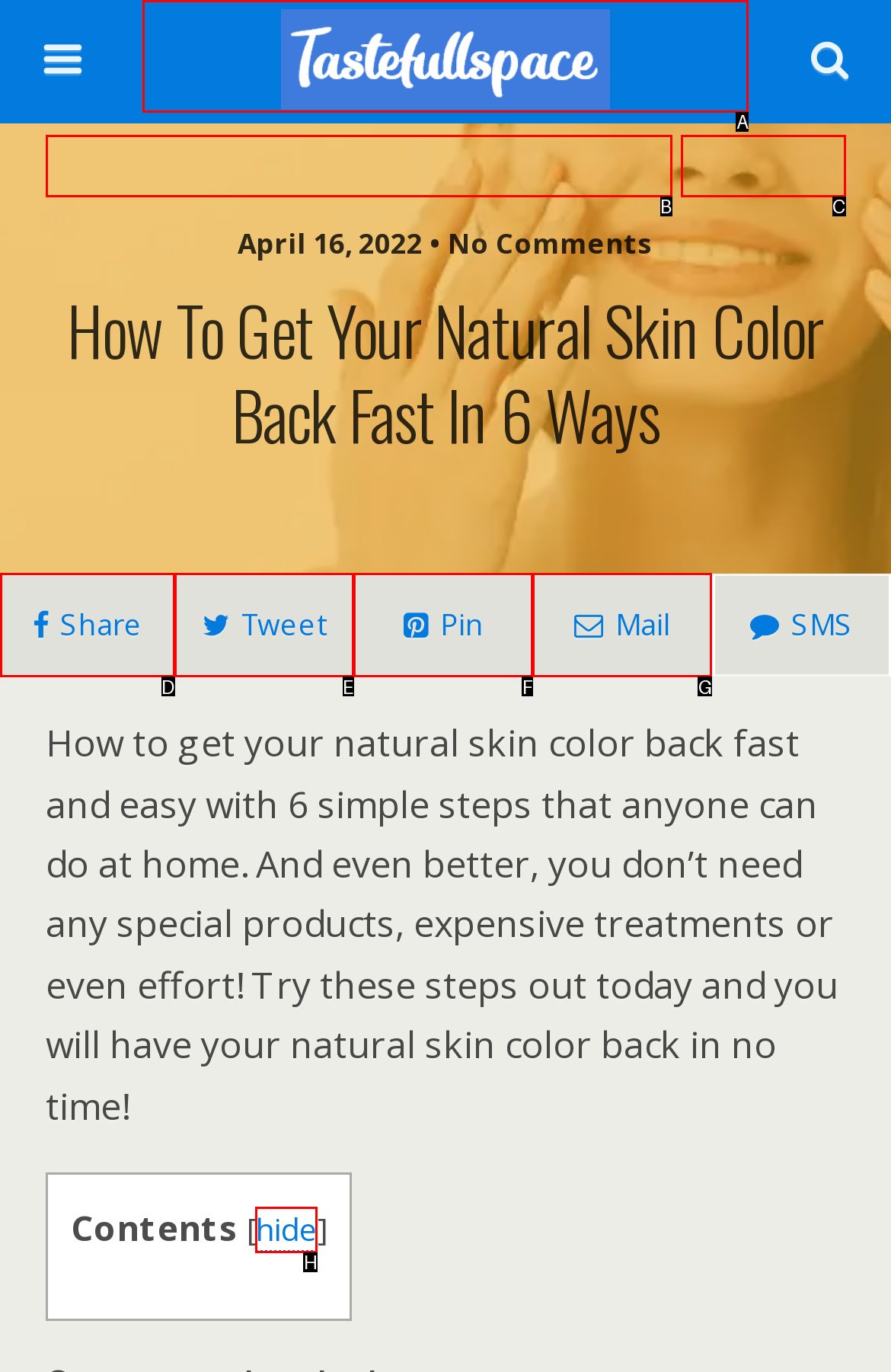Select the letter of the UI element you need to click to complete this task: Click the hide link.

H